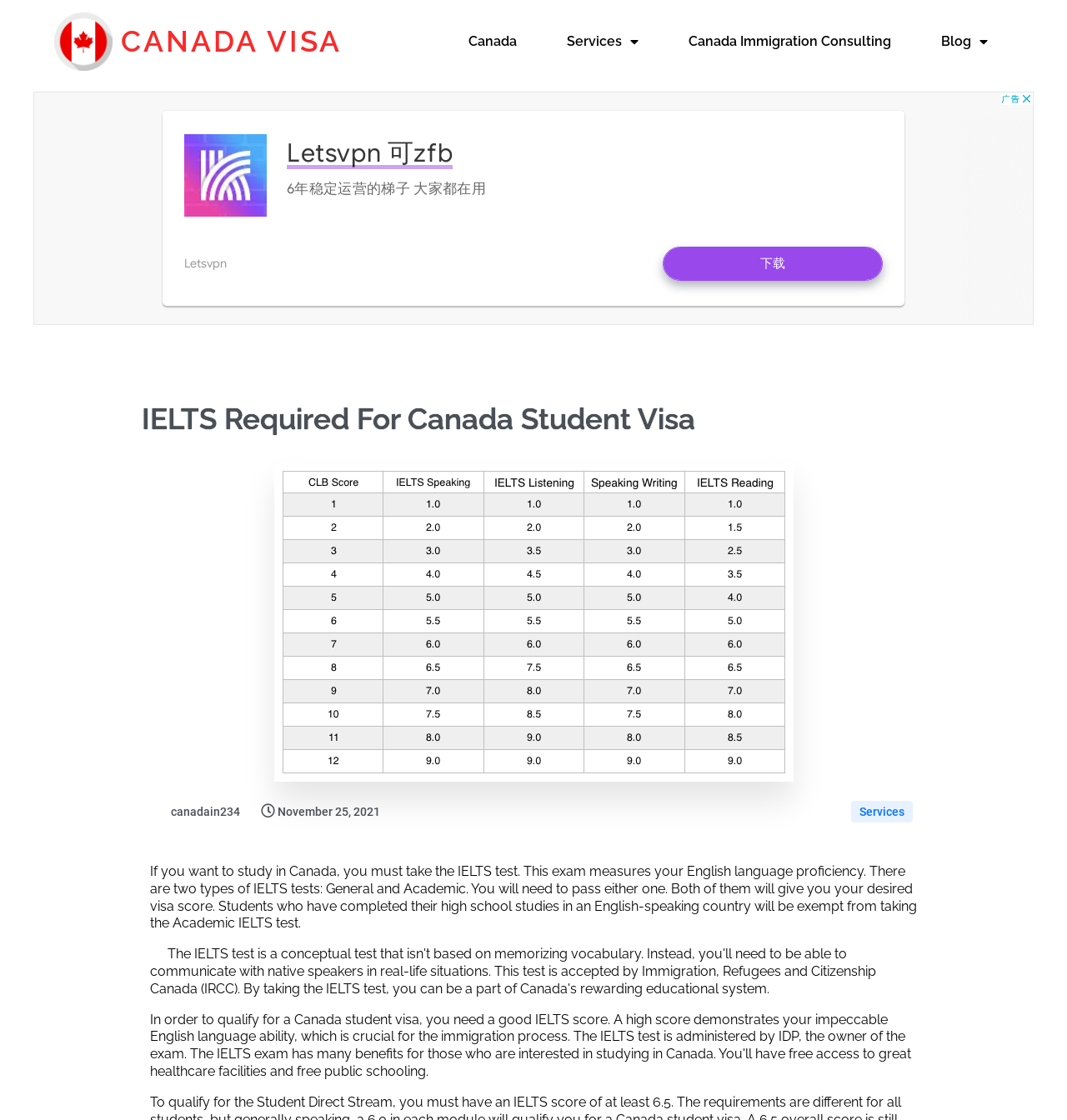Please find the bounding box coordinates of the element that you should click to achieve the following instruction: "Click on the 'IELTS Required For Canada Student Visa' link". The coordinates should be presented as four float numbers between 0 and 1: [left, top, right, bottom].

[0.141, 0.718, 0.225, 0.73]